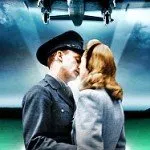Please answer the following question using a single word or phrase: 
What is the playwright's name?

Terrence Rattigan